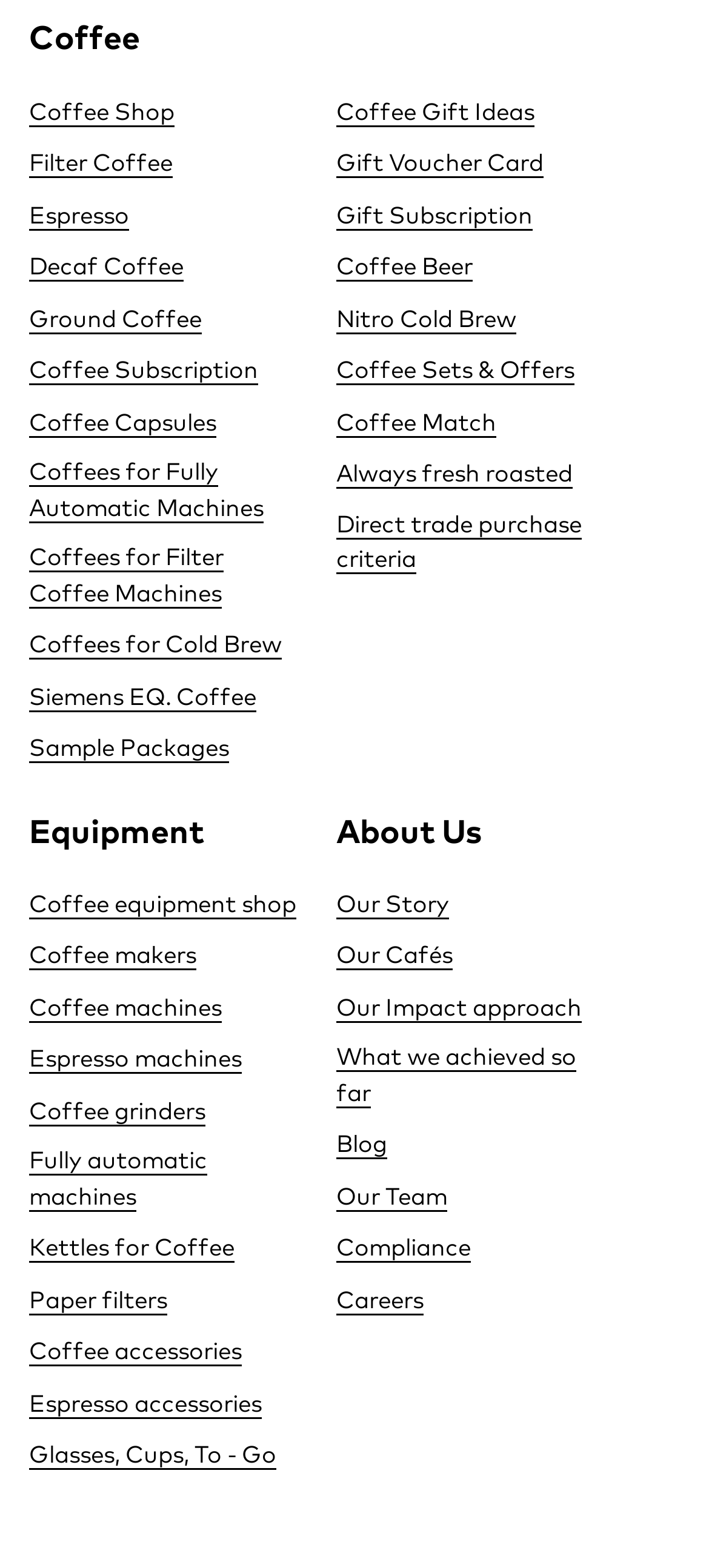Highlight the bounding box coordinates of the region I should click on to meet the following instruction: "Click on Coffee Shop".

[0.041, 0.064, 0.246, 0.079]